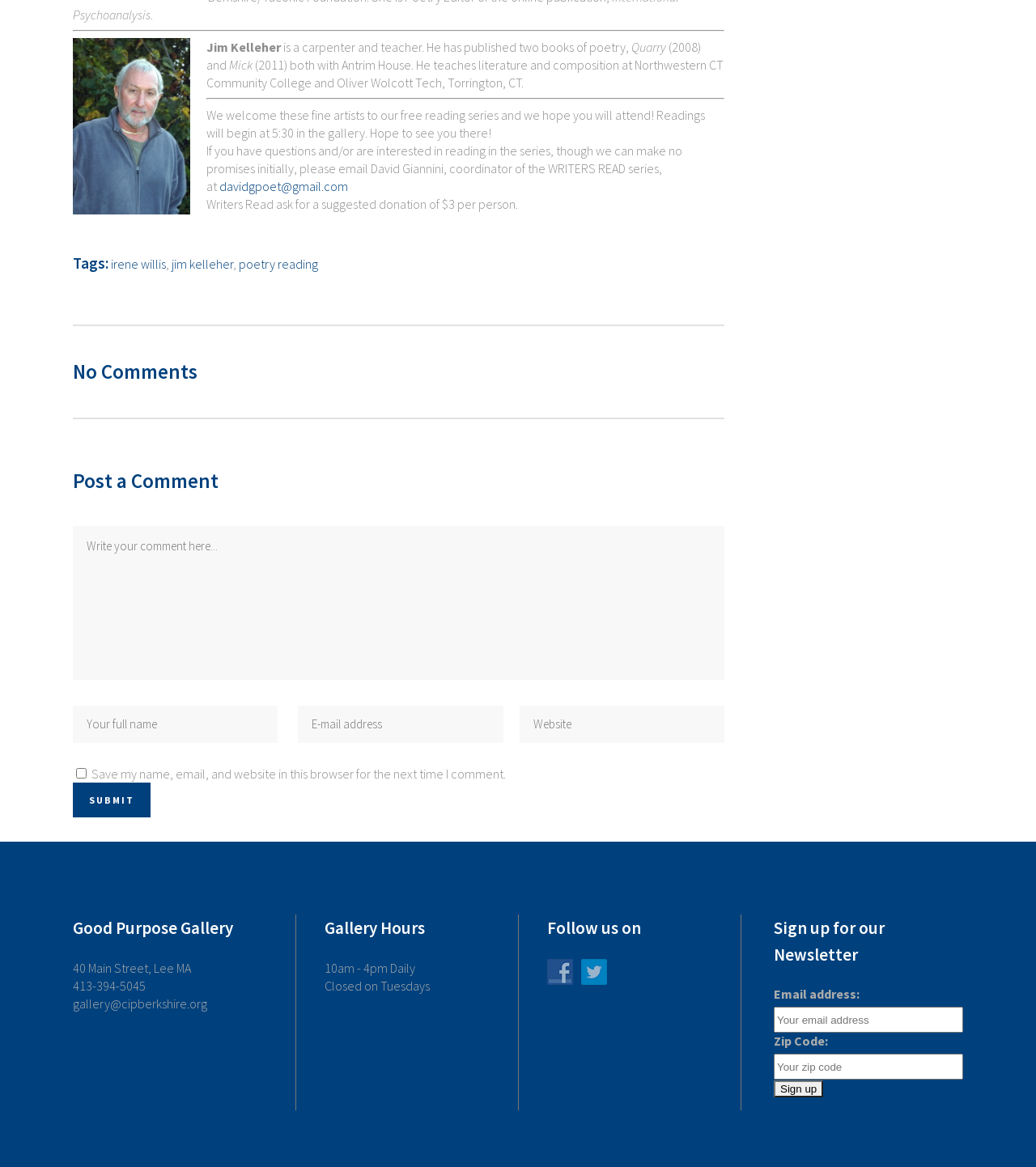Show the bounding box coordinates for the element that needs to be clicked to execute the following instruction: "Follow us on Facebook". Provide the coordinates in the form of four float numbers between 0 and 1, i.e., [left, top, right, bottom].

[0.528, 0.826, 0.561, 0.84]